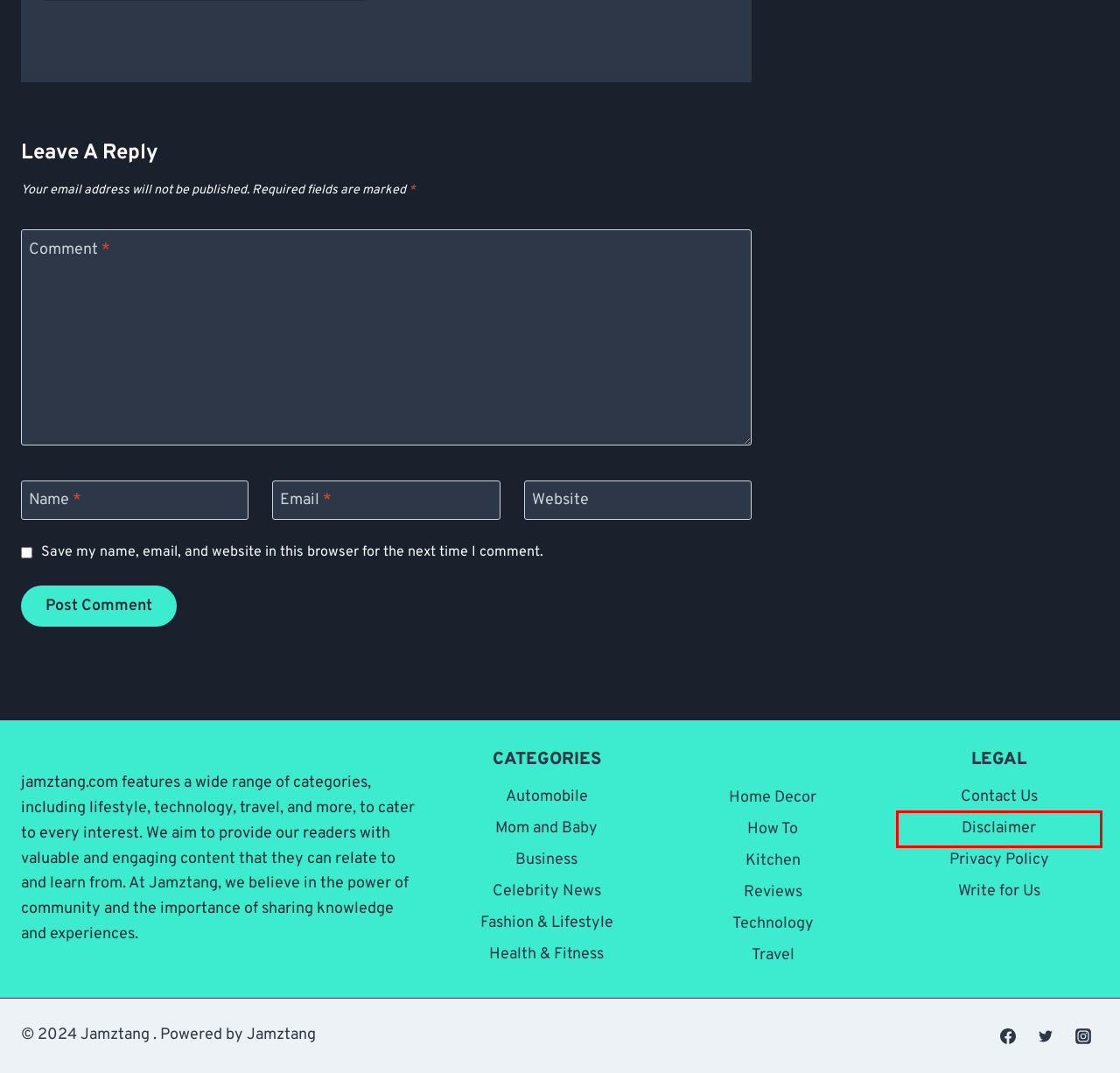Look at the screenshot of a webpage, where a red bounding box highlights an element. Select the best description that matches the new webpage after clicking the highlighted element. Here are the candidates:
A. Disclaimer
B. Home Decor Archives - Jamztang
C. Contact Us
D. Reviews Archives - Jamztang
E. Automobile Archives - Jamztang
F. Mom And Baby Archives - Jamztang
G. Kitchen Archives - Jamztang
H. How To Archives - Jamztang

A